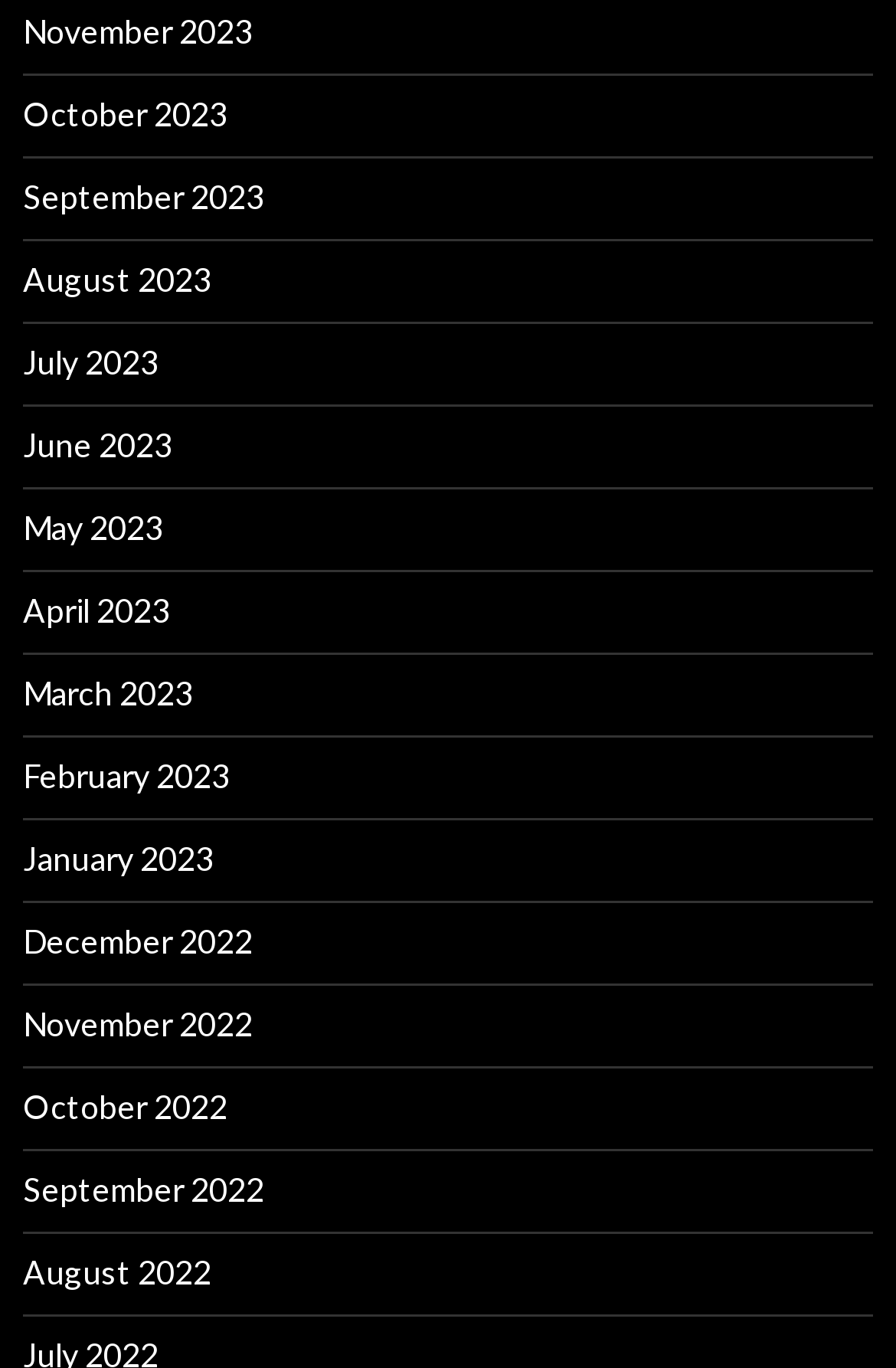Calculate the bounding box coordinates for the UI element based on the following description: "April 2023". Ensure the coordinates are four float numbers between 0 and 1, i.e., [left, top, right, bottom].

[0.026, 0.431, 0.19, 0.46]